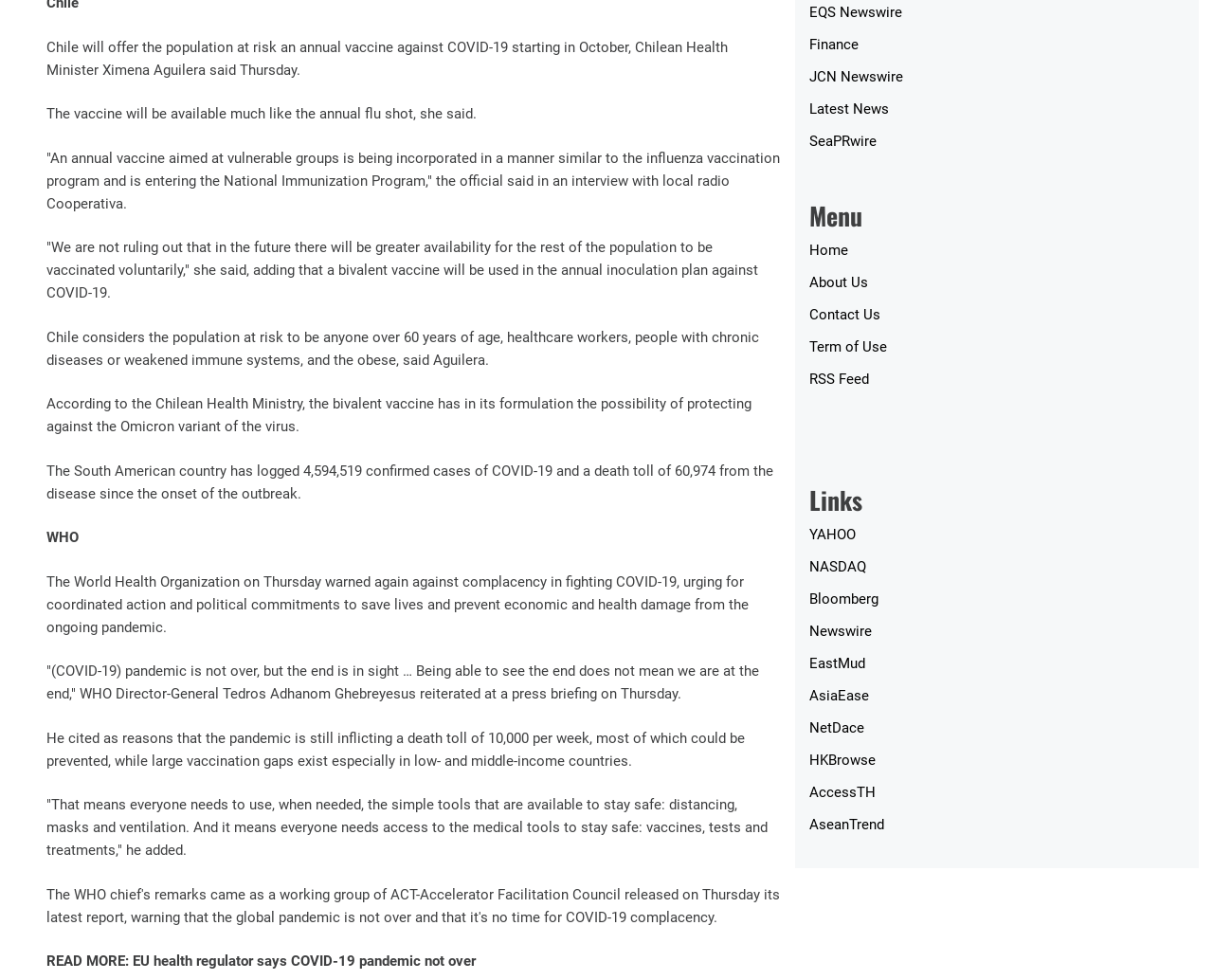Identify the bounding box coordinates of the region I need to click to complete this instruction: "Click on Contact us".

None